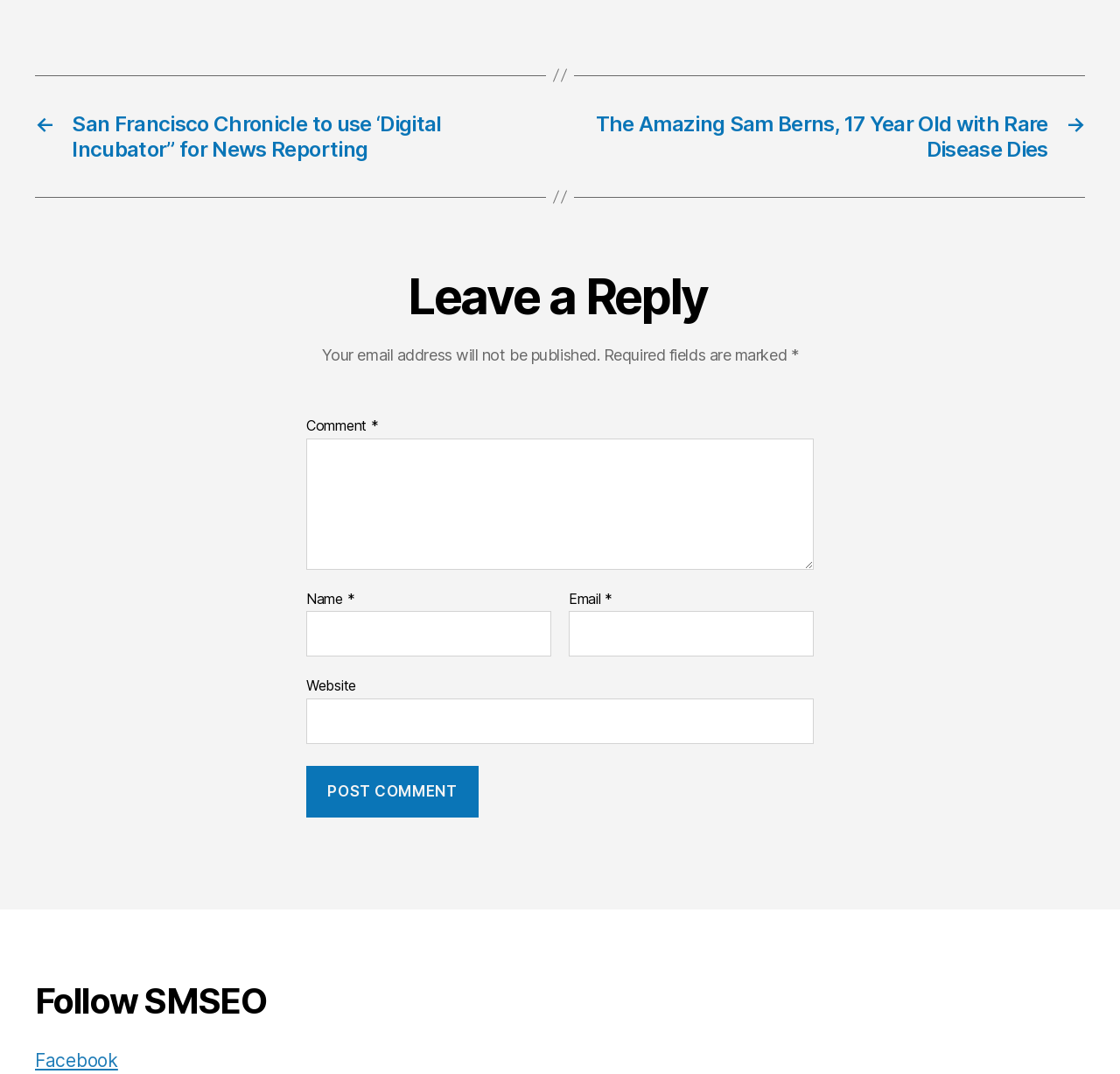Please determine the bounding box coordinates of the element's region to click in order to carry out the following instruction: "Enter your name in the 'Name' field". The coordinates should be four float numbers between 0 and 1, i.e., [left, top, right, bottom].

[0.273, 0.569, 0.492, 0.612]